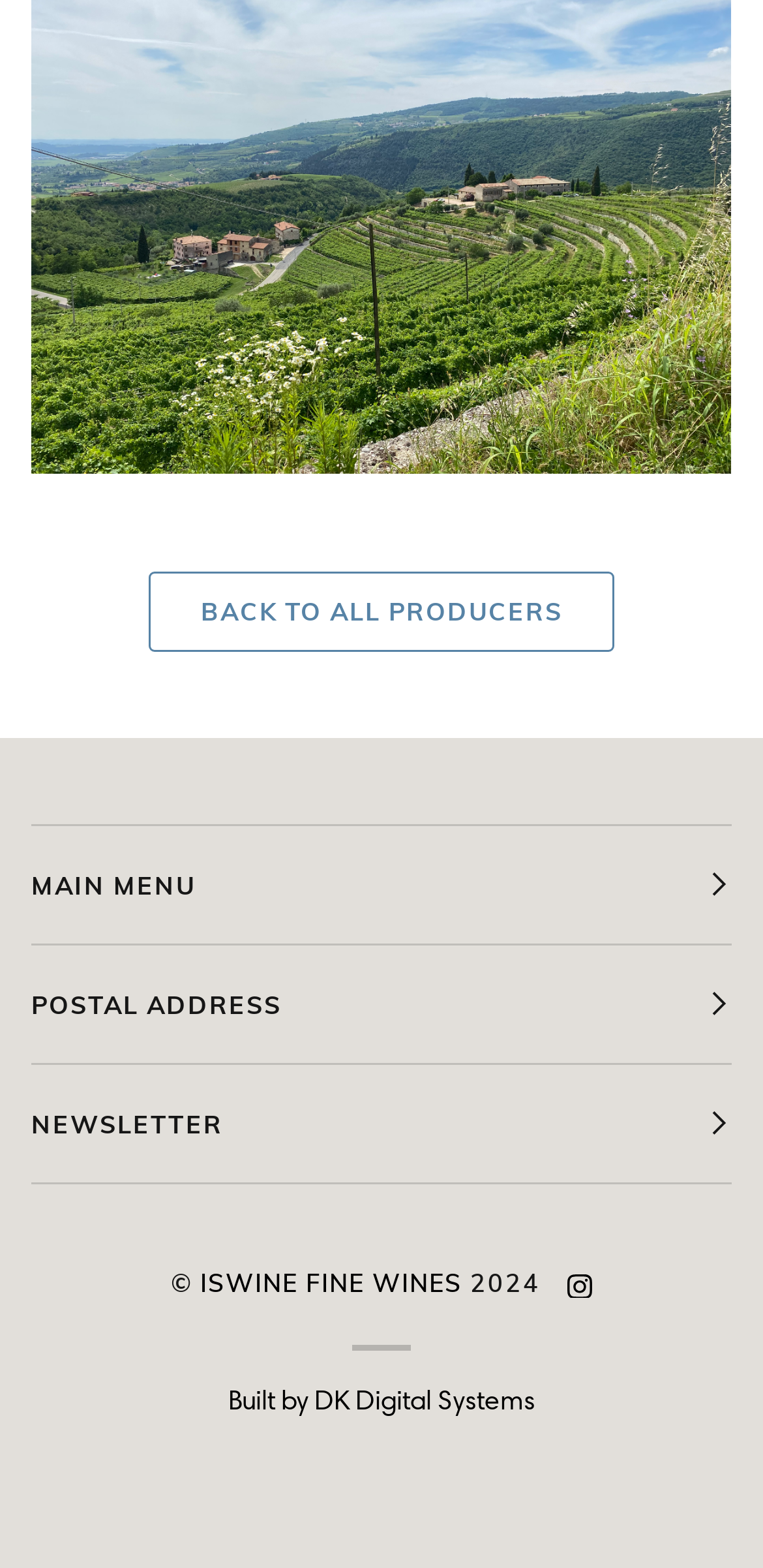What is the postal address related to?
Analyze the screenshot and provide a detailed answer to the question.

I inferred the relation of the postal address by looking at the paragraph element with the text 'POSTAL ADDRESS' and its proximity to the 'NEWSLETTER' element, which suggests that the postal address is related to the newsletter.